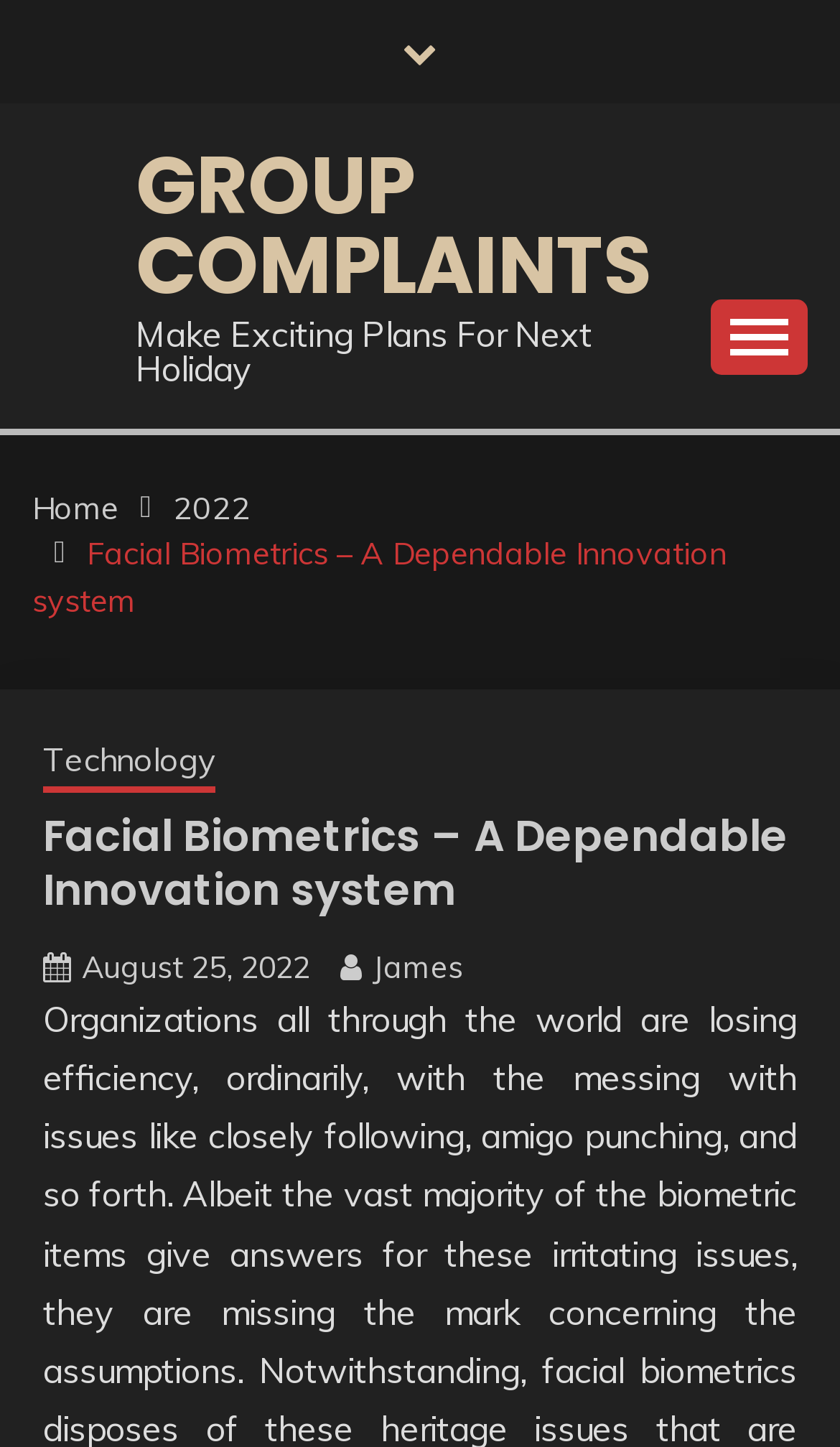Determine the coordinates of the bounding box for the clickable area needed to execute this instruction: "Go to the Home page".

[0.038, 0.337, 0.141, 0.364]